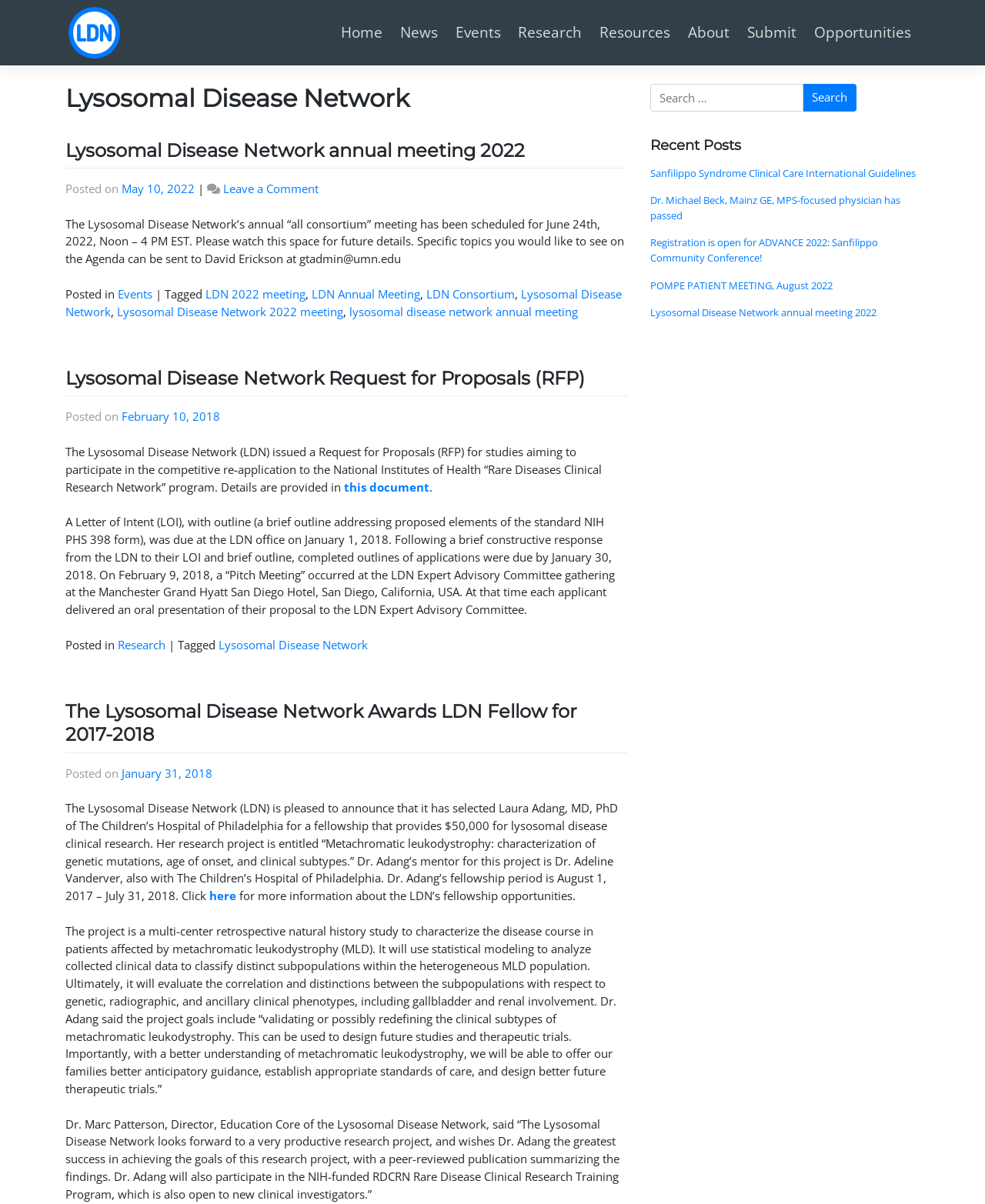Determine the bounding box for the described HTML element: "parent_node: Search name="s" placeholder="Search..."". Ensure the coordinates are four float numbers between 0 and 1 in the format [left, top, right, bottom].

None